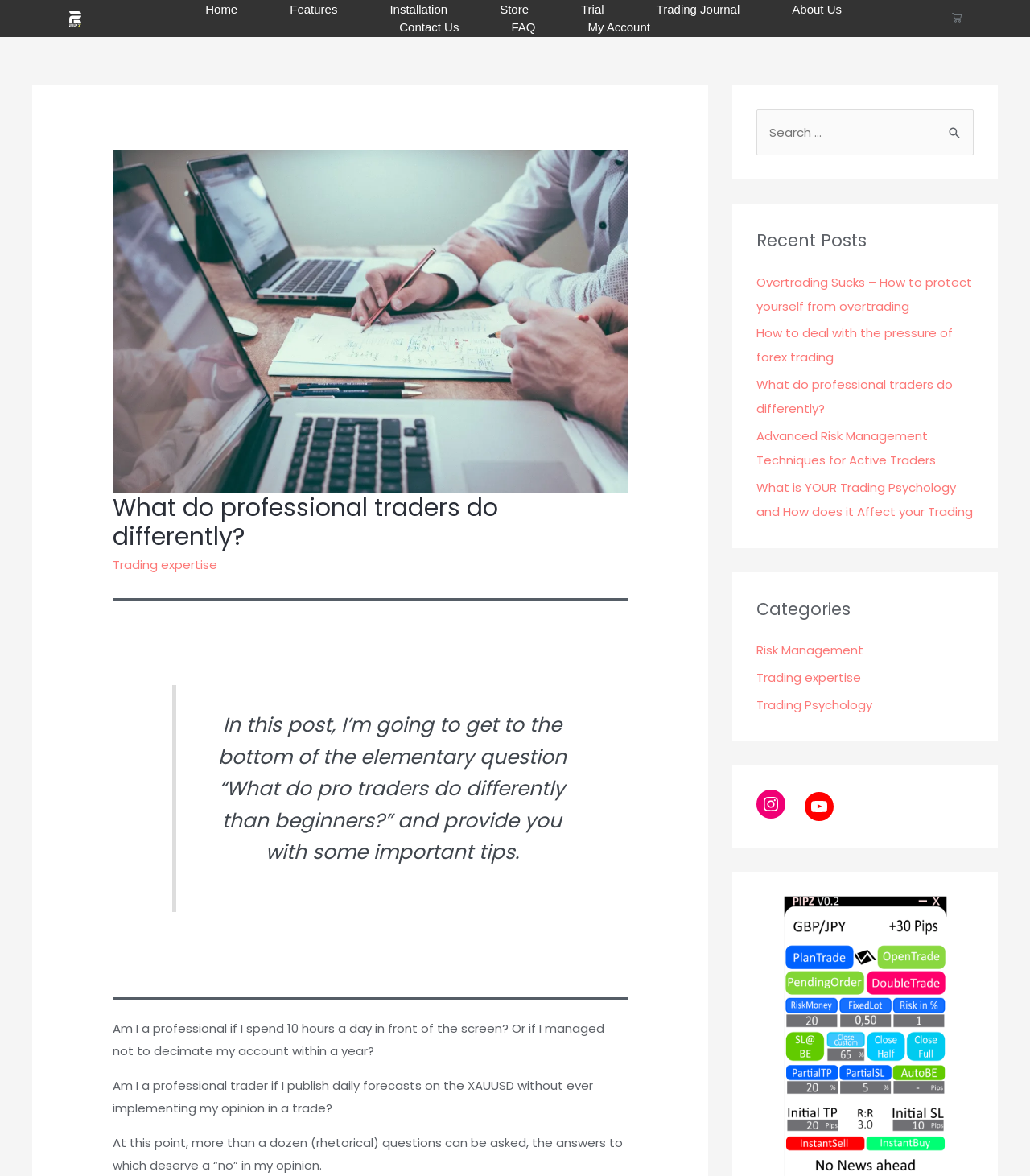Please find the bounding box coordinates for the clickable element needed to perform this instruction: "Read the 'What do professional traders do differently?' post".

[0.109, 0.42, 0.609, 0.469]